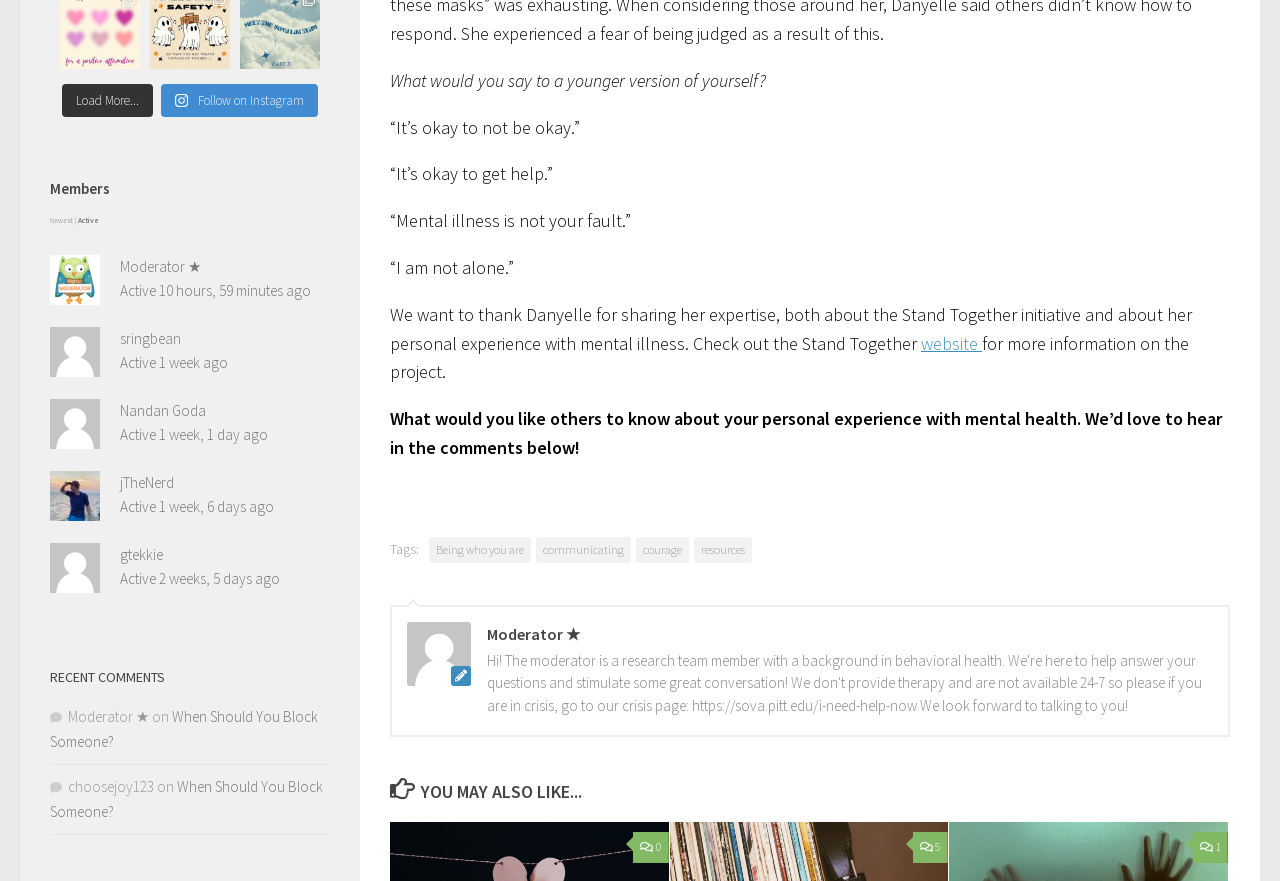What is the role of the 'Moderator ★'?
Provide a detailed answer to the question, using the image to inform your response.

The 'Moderator ★' is mentioned as the author of a comment, and their profile picture is displayed, suggesting that they play a role in managing comments on the webpage.